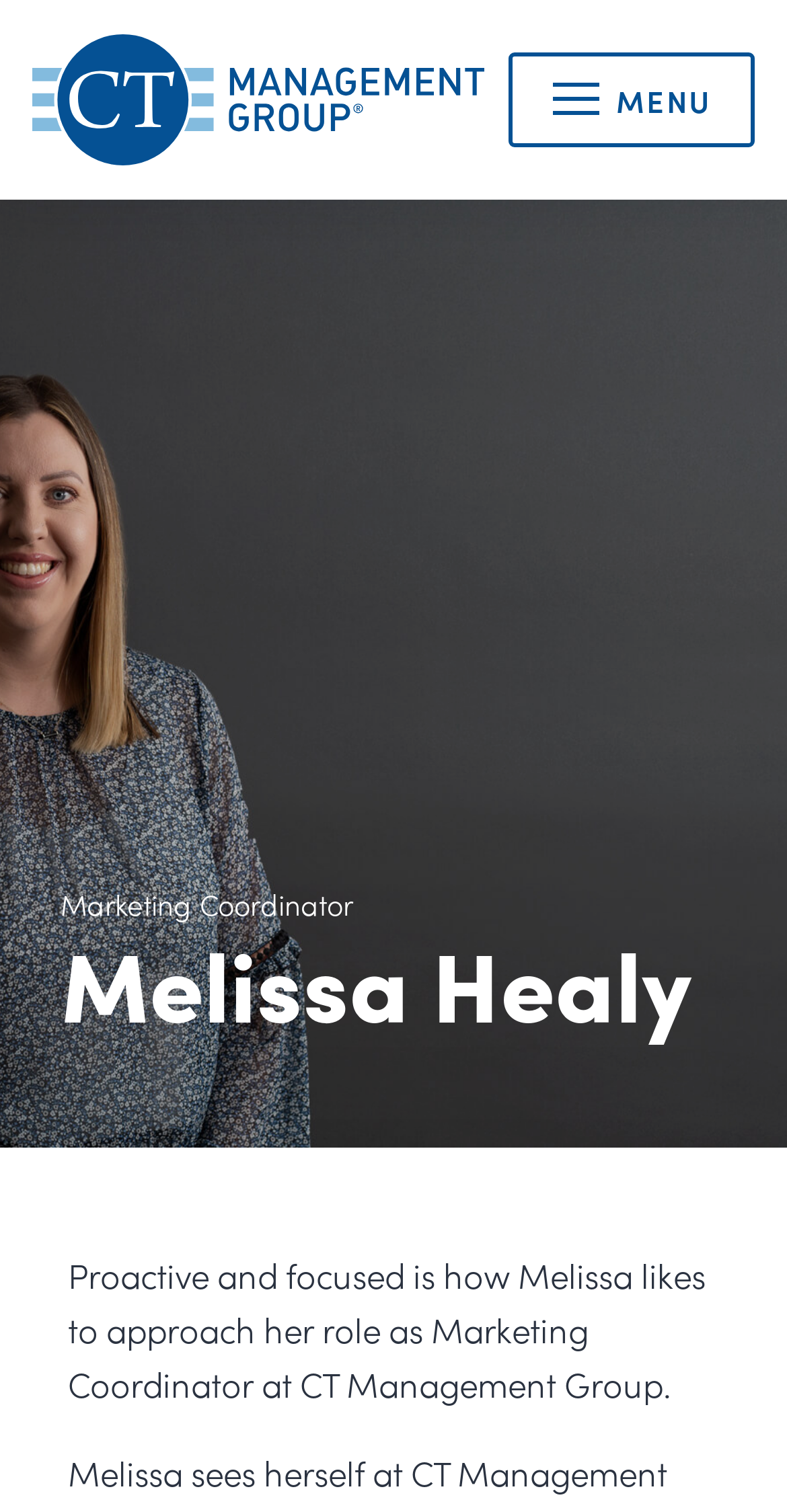Provide the bounding box coordinates, formatted as (top-left x, top-left y, bottom-right x, bottom-right y), with all values being floating point numbers between 0 and 1. Identify the bounding box of the UI element that matches the description: alt="CT Management Group"

[0.04, 0.046, 0.616, 0.078]